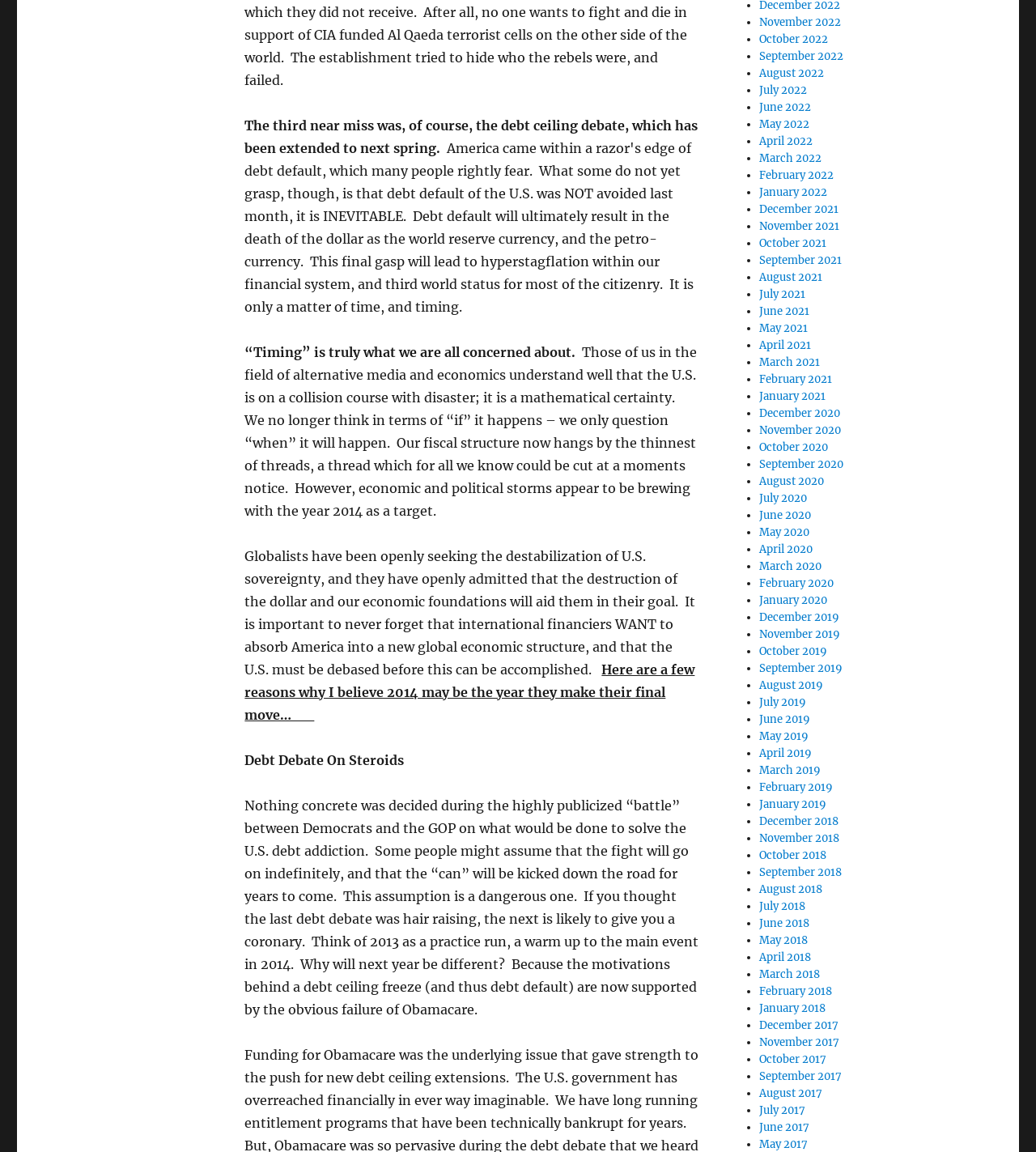Could you locate the bounding box coordinates for the section that should be clicked to accomplish this task: "Click on March 2020".

[0.733, 0.486, 0.793, 0.498]